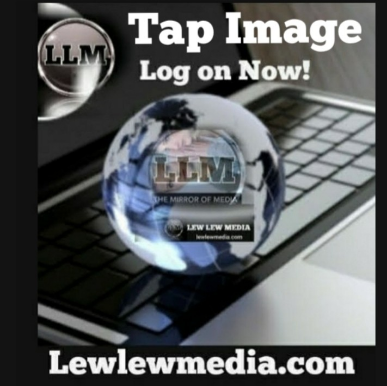Please analyze the image and provide a thorough answer to the question:
What is superimposed on the globe?

The logo 'LLM', which stands for 'The Mirror of Media', is superimposed on the globe, emphasizing the brand's identity and its connection to global connectivity.